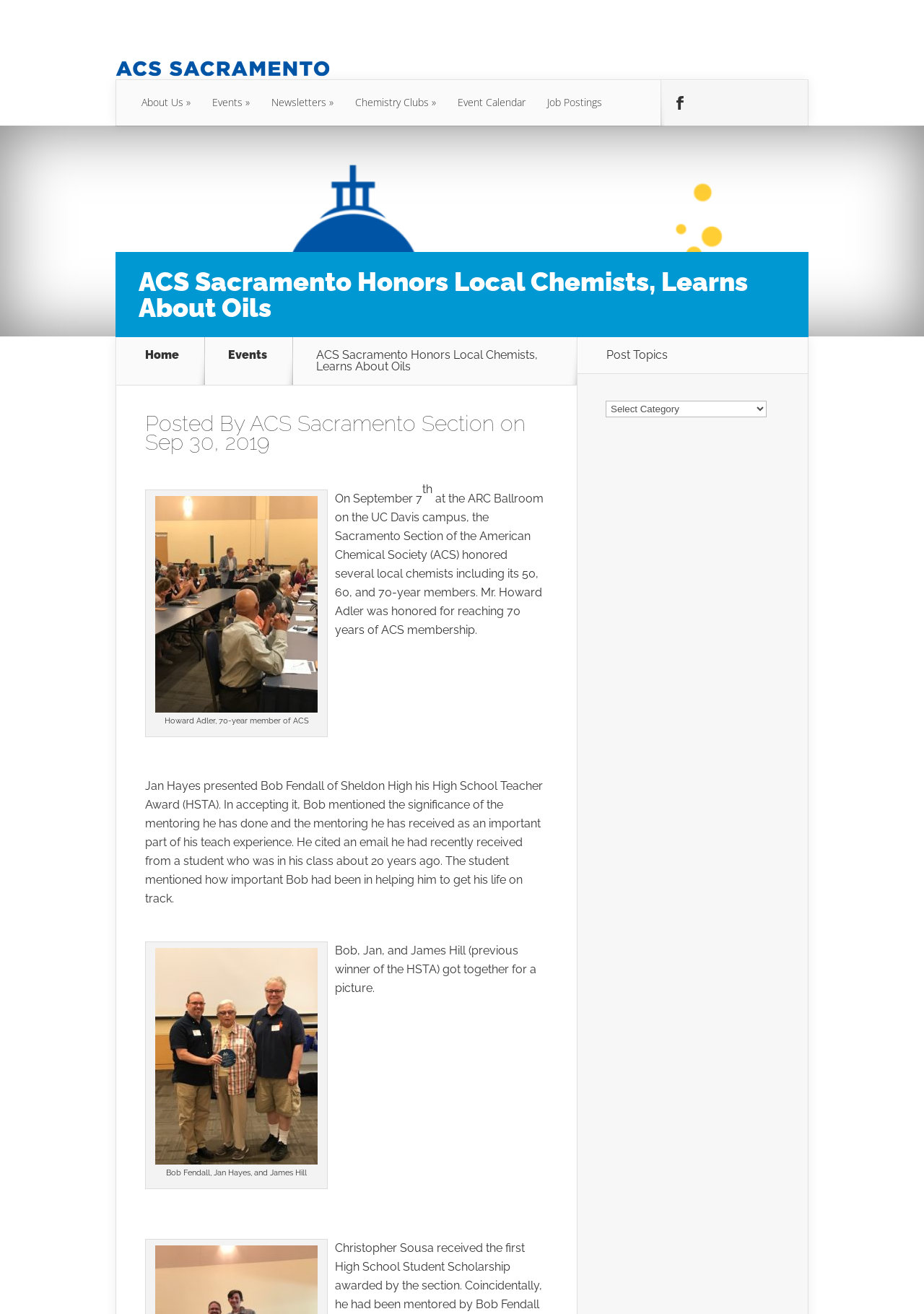Locate the UI element described by Home in the provided webpage screenshot. Return the bounding box coordinates in the format (top-left x, top-left y, bottom-right x, bottom-right y), ensuring all values are between 0 and 1.

[0.138, 0.266, 0.212, 0.284]